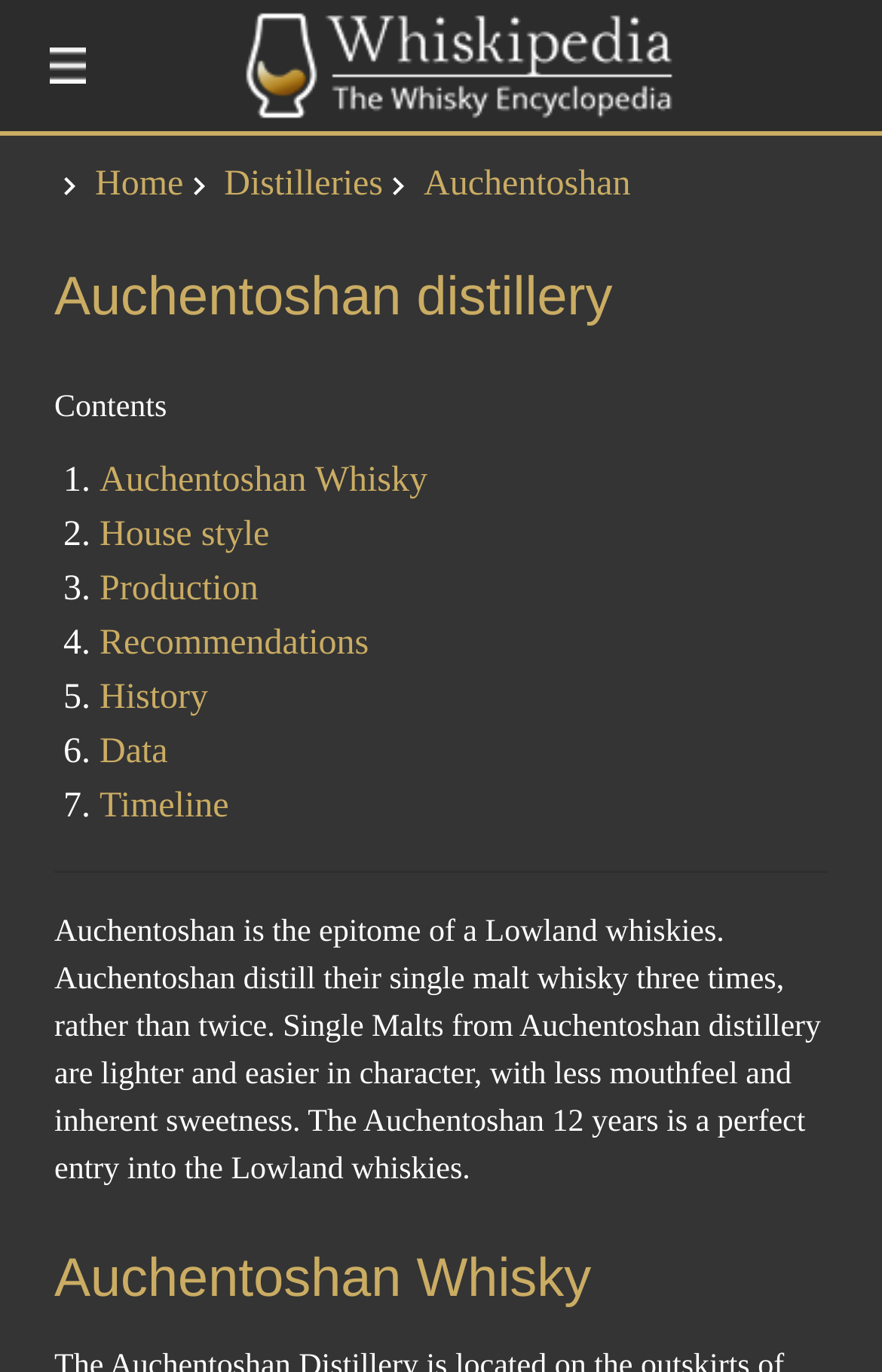How many links are there under the 'Distillery Lists' heading?
Answer the question with a single word or phrase derived from the image.

3